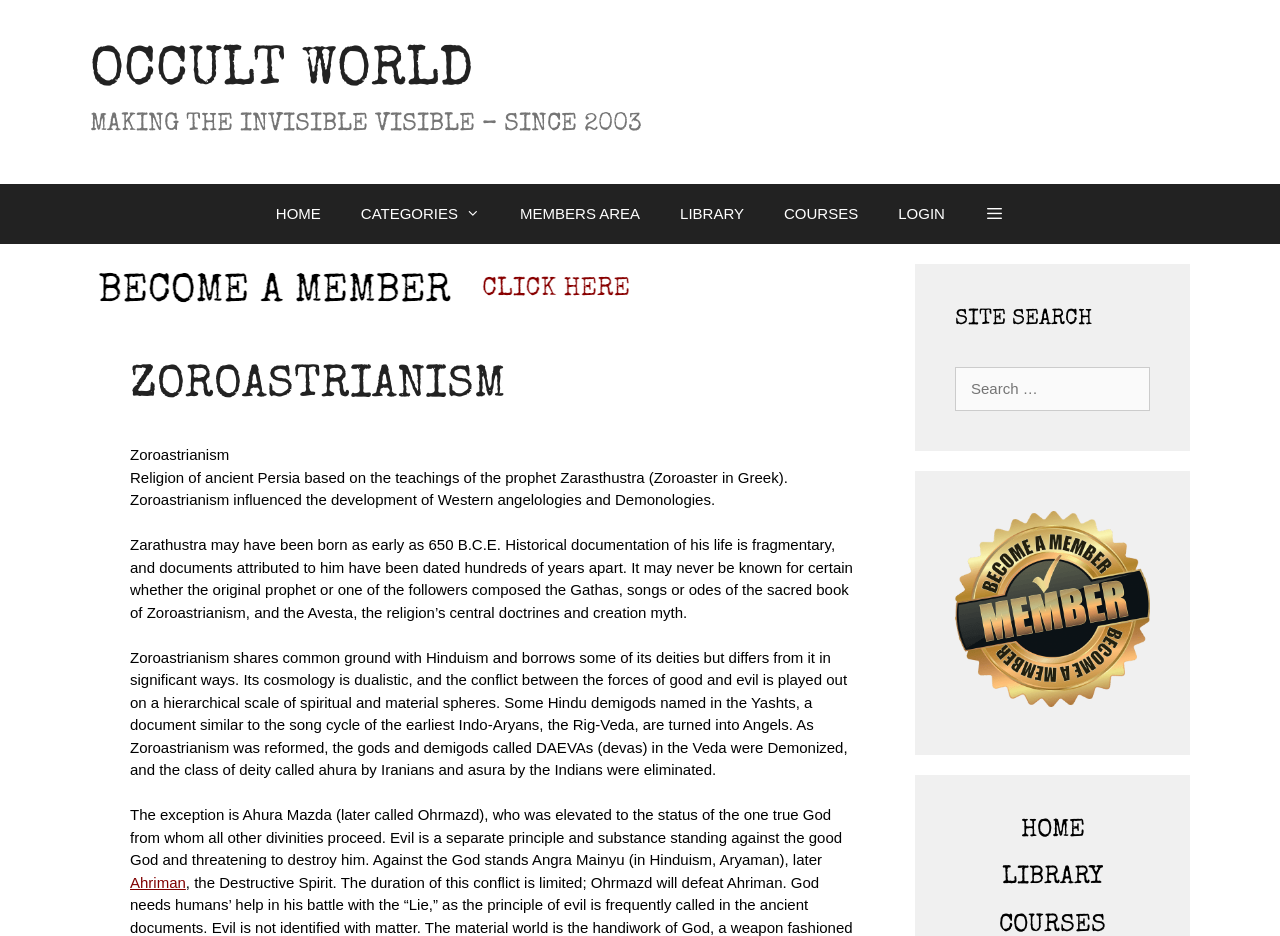Pinpoint the bounding box coordinates of the area that should be clicked to complete the following instruction: "Learn about Koa Espresso". The coordinates must be given as four float numbers between 0 and 1, i.e., [left, top, right, bottom].

None